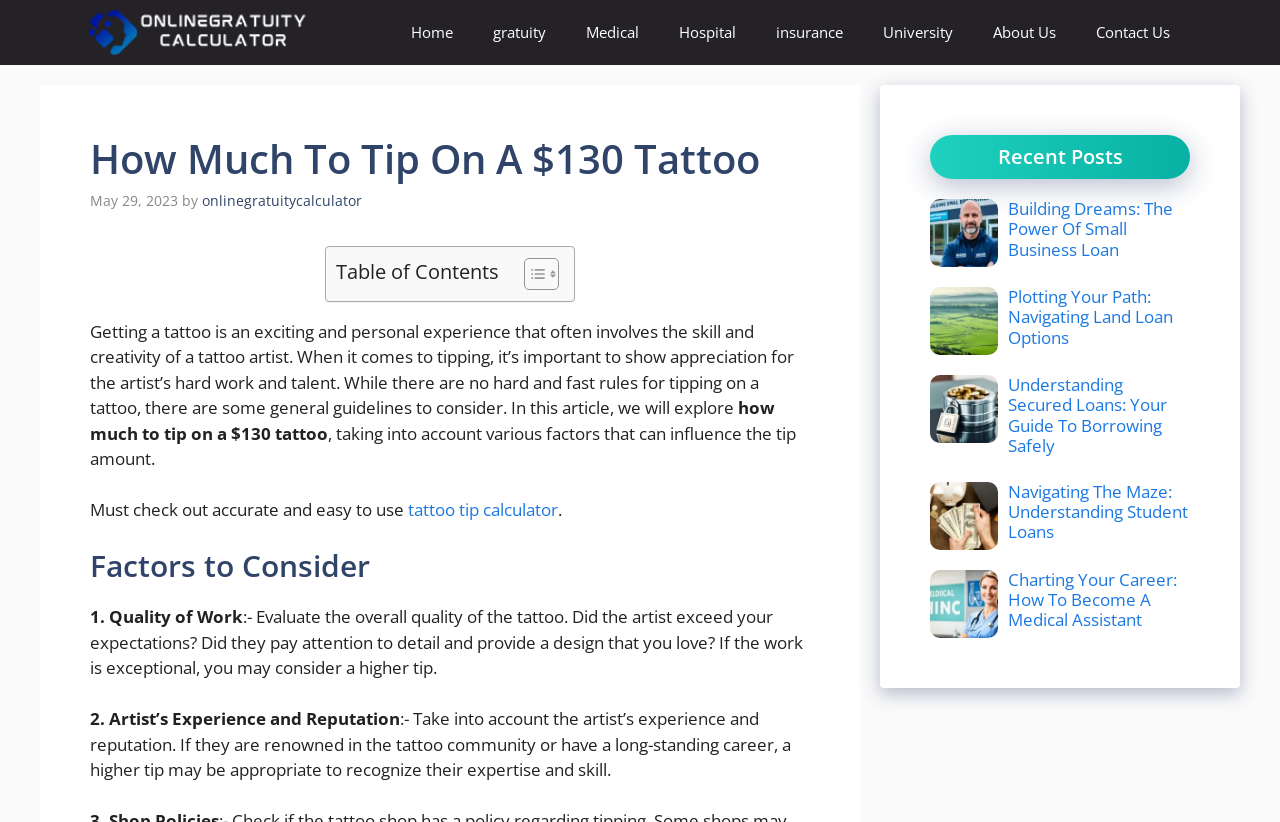Give a complete and precise description of the webpage's appearance.

The webpage is about tipping for a $130 tattoo, with a focus on the factors to consider when deciding how much to tip. At the top of the page, there is a navigation bar with links to various sections, including "Home", "Gratuity", "Medical", and "About Us". Below the navigation bar, there is a header section with the title "How Much To Tip On A $130 Tattoo" and a timestamp "May 29, 2023". 

To the right of the header section, there is a table of contents with a toggle button. The main content of the page is divided into sections, with headings such as "Factors to Consider" and paragraphs of text discussing the quality of work, the artist's experience and reputation, and other factors that influence the tip amount. There are also links to a "tattoo tip calculator" and other related resources.

On the right-hand side of the page, there is a section titled "Recent Posts" with a list of links to other articles, including "Building Dreams: The Power Of Small Business Loan", "Plotting Your Path: Navigating Land Loan Options", and "Understanding Secured Loans: Your Guide To Borrowing Safely". Each of these links is accompanied by a small image.